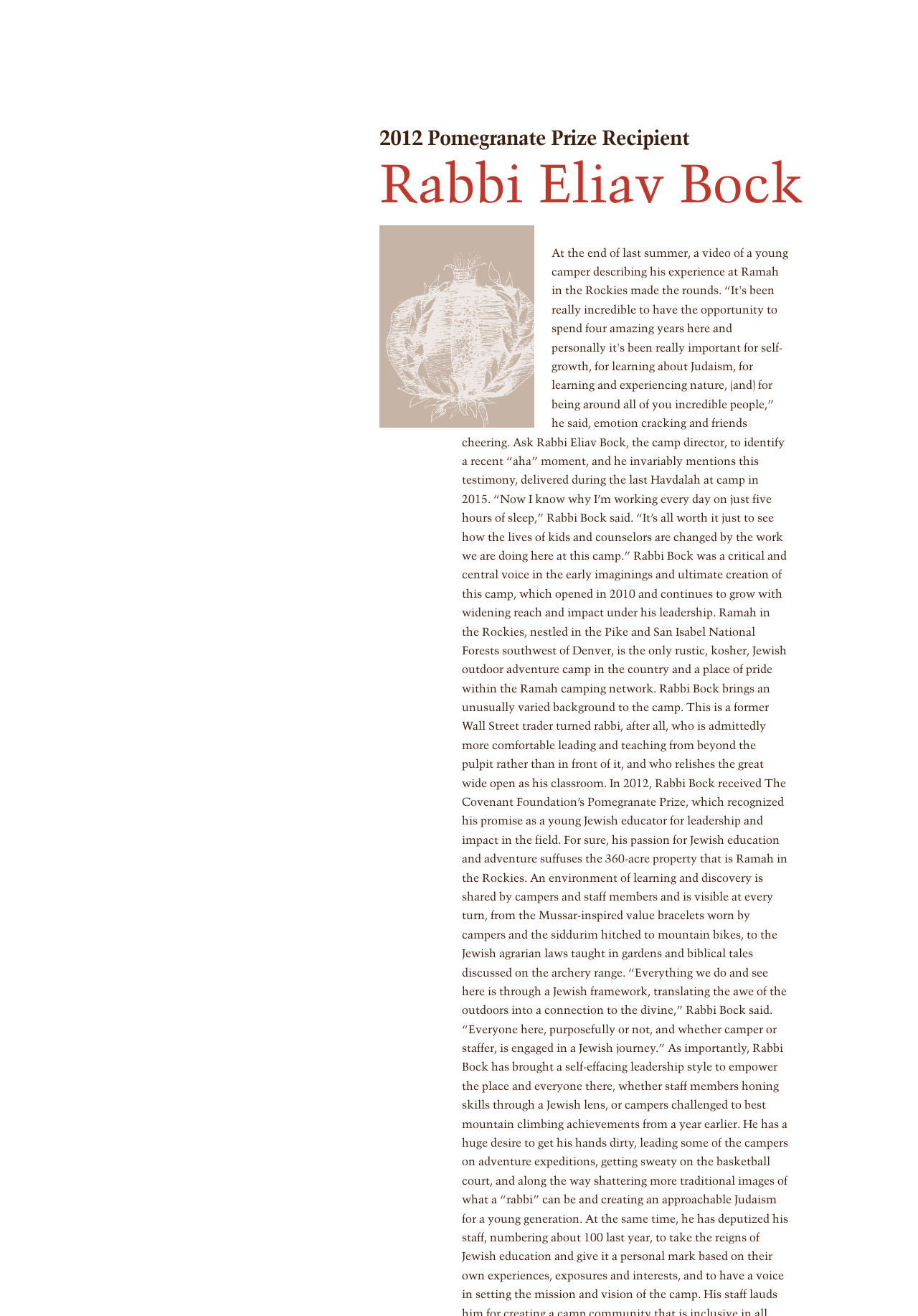Using the description "Apply for a Grant", locate and provide the bounding box of the UI element.

[0.717, 0.0, 0.826, 0.015]